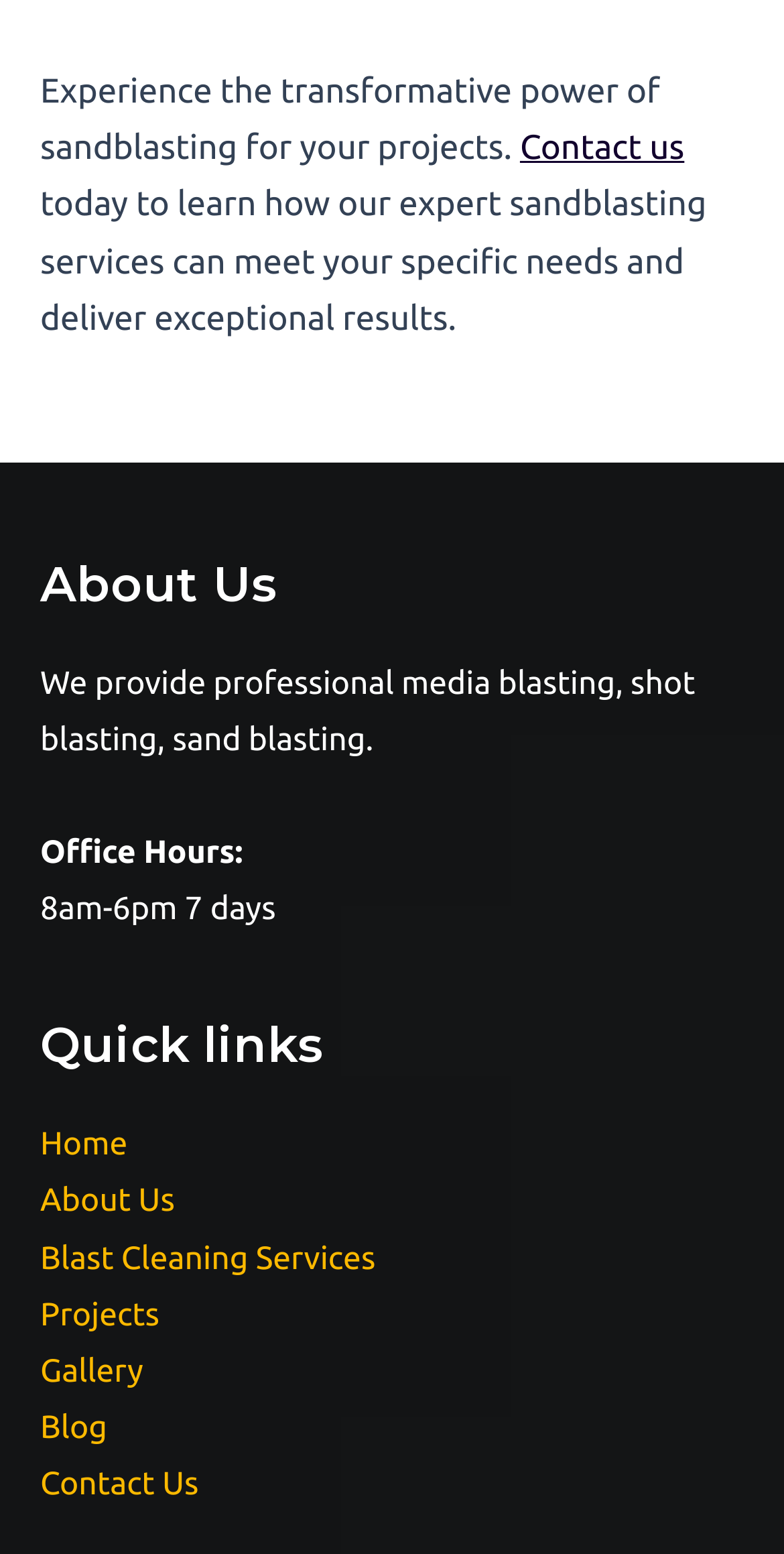Determine the bounding box coordinates for the clickable element required to fulfill the instruction: "Get in touch with the company". Provide the coordinates as four float numbers between 0 and 1, i.e., [left, top, right, bottom].

[0.663, 0.083, 0.873, 0.108]